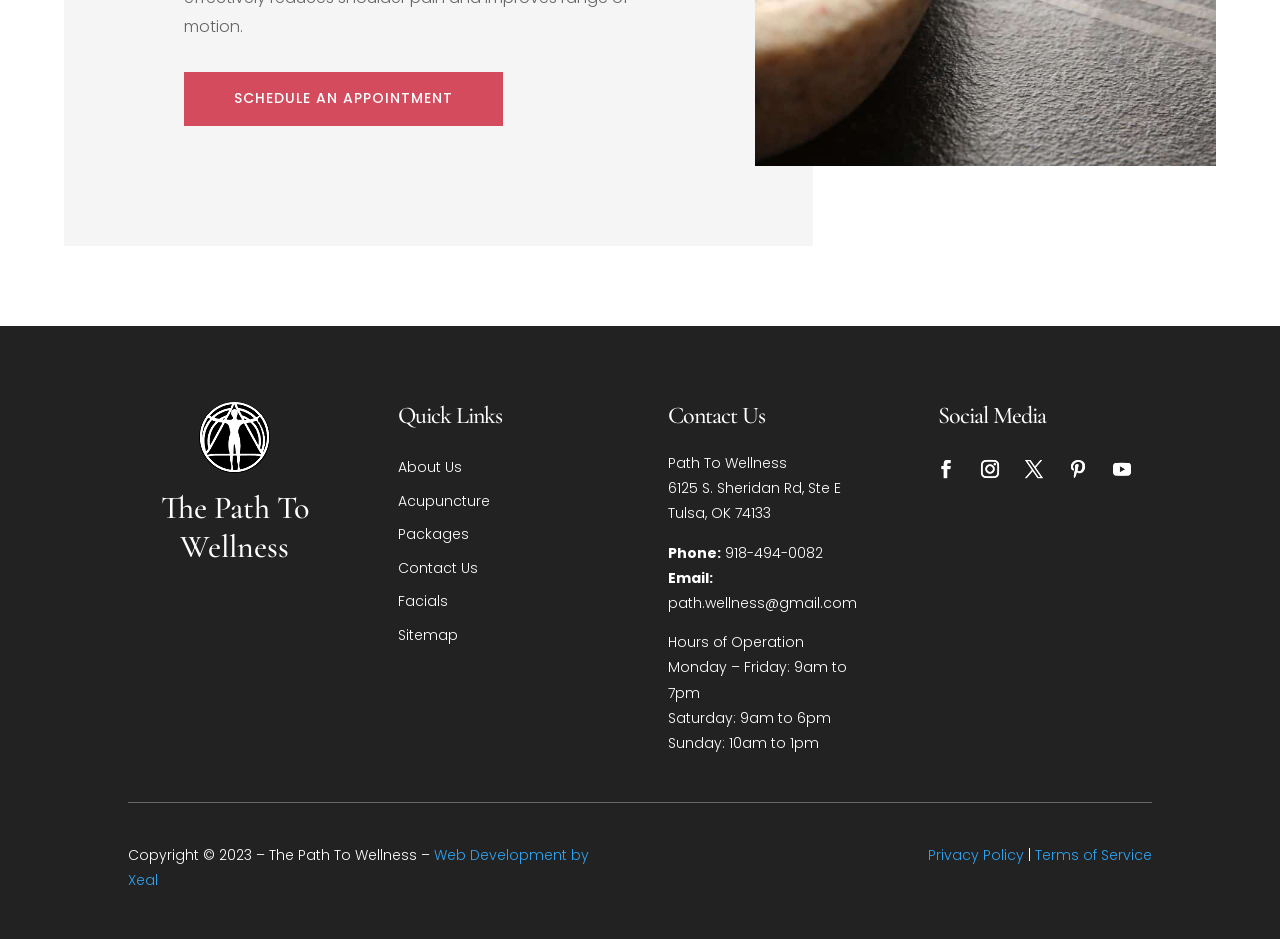Examine the image and give a thorough answer to the following question:
How many social media links are there?

I found the social media links by looking at the link elements with the text '', '', '', '', and '' located at [0.725, 0.48, 0.753, 0.519], [0.76, 0.48, 0.788, 0.519], [0.794, 0.48, 0.822, 0.519], [0.828, 0.48, 0.856, 0.519], and [0.863, 0.48, 0.891, 0.519] respectively. There are 5 social media links in total.